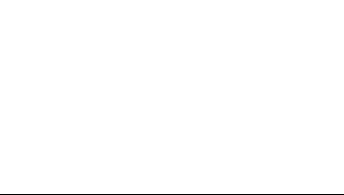Give a one-word or one-phrase response to the question:
What is the purpose of the blog post?

To inform dealerships on cybersecurity